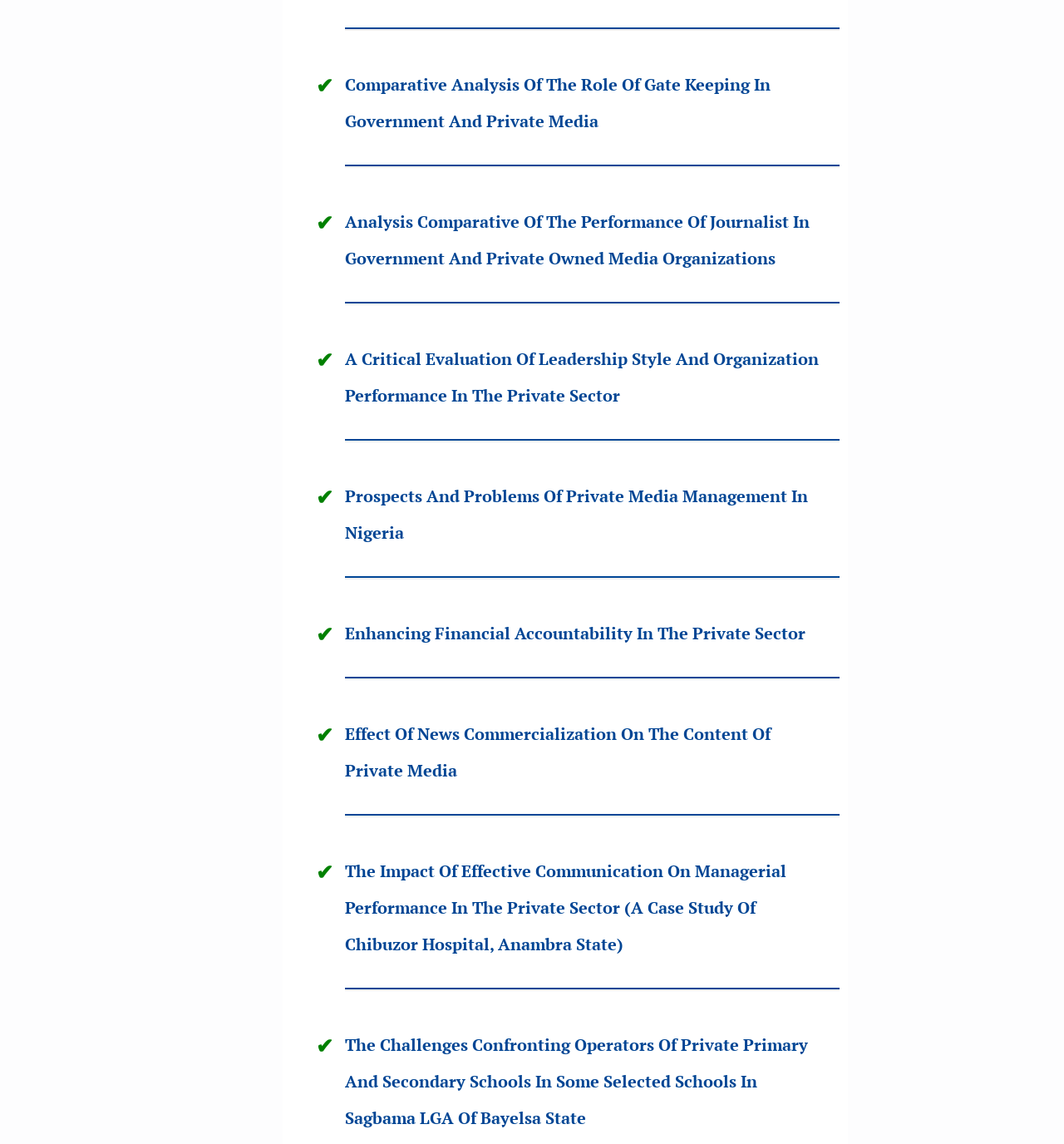Locate the bounding box coordinates of the area to click to fulfill this instruction: "Explore A Critical Evaluation Of Leadership Style And Organization Performance In The Private Sector". The bounding box should be presented as four float numbers between 0 and 1, in the order [left, top, right, bottom].

[0.324, 0.304, 0.77, 0.356]